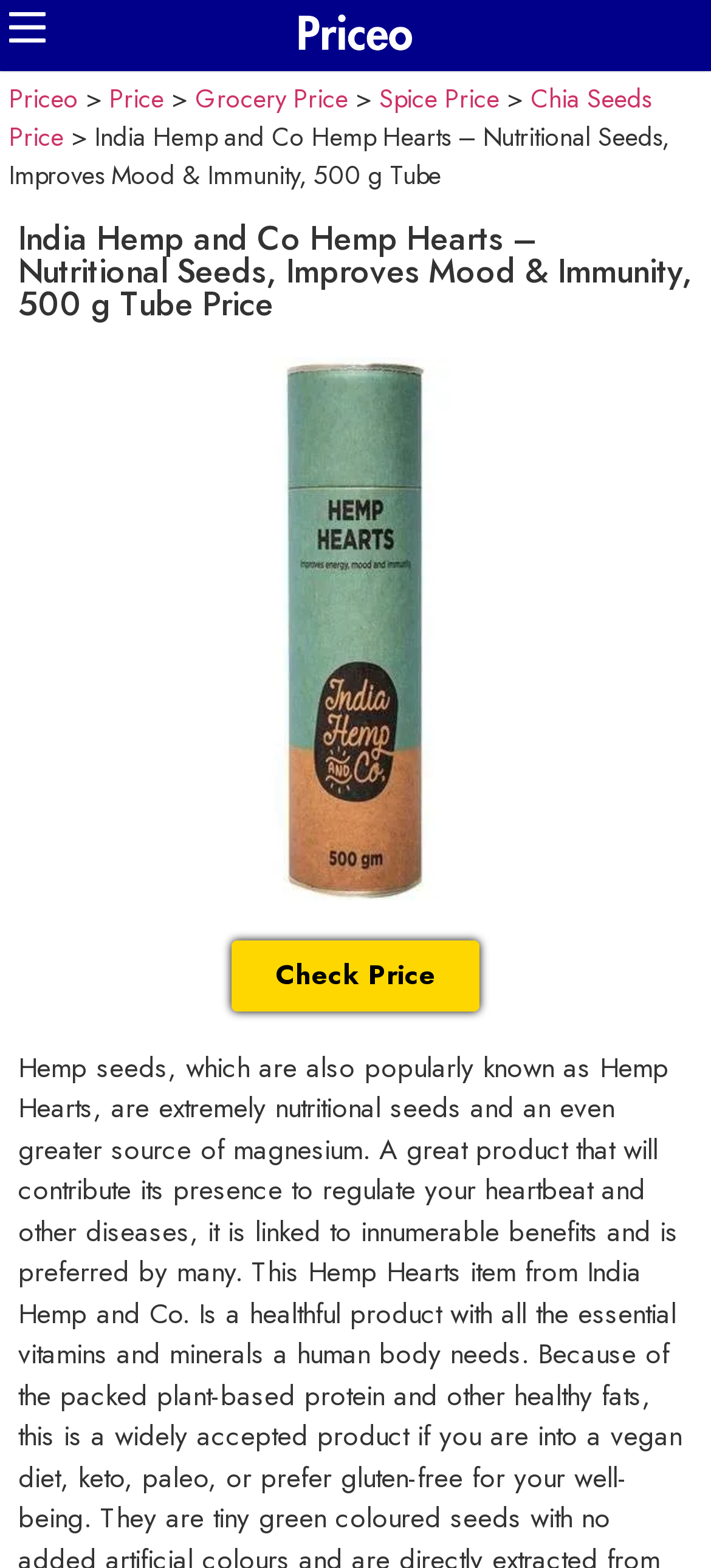Bounding box coordinates must be specified in the format (top-left x, top-left y, bottom-right x, bottom-right y). All values should be floating point numbers between 0 and 1. What are the bounding box coordinates of the UI element described as: Chia Seeds Price

[0.013, 0.051, 0.915, 0.098]